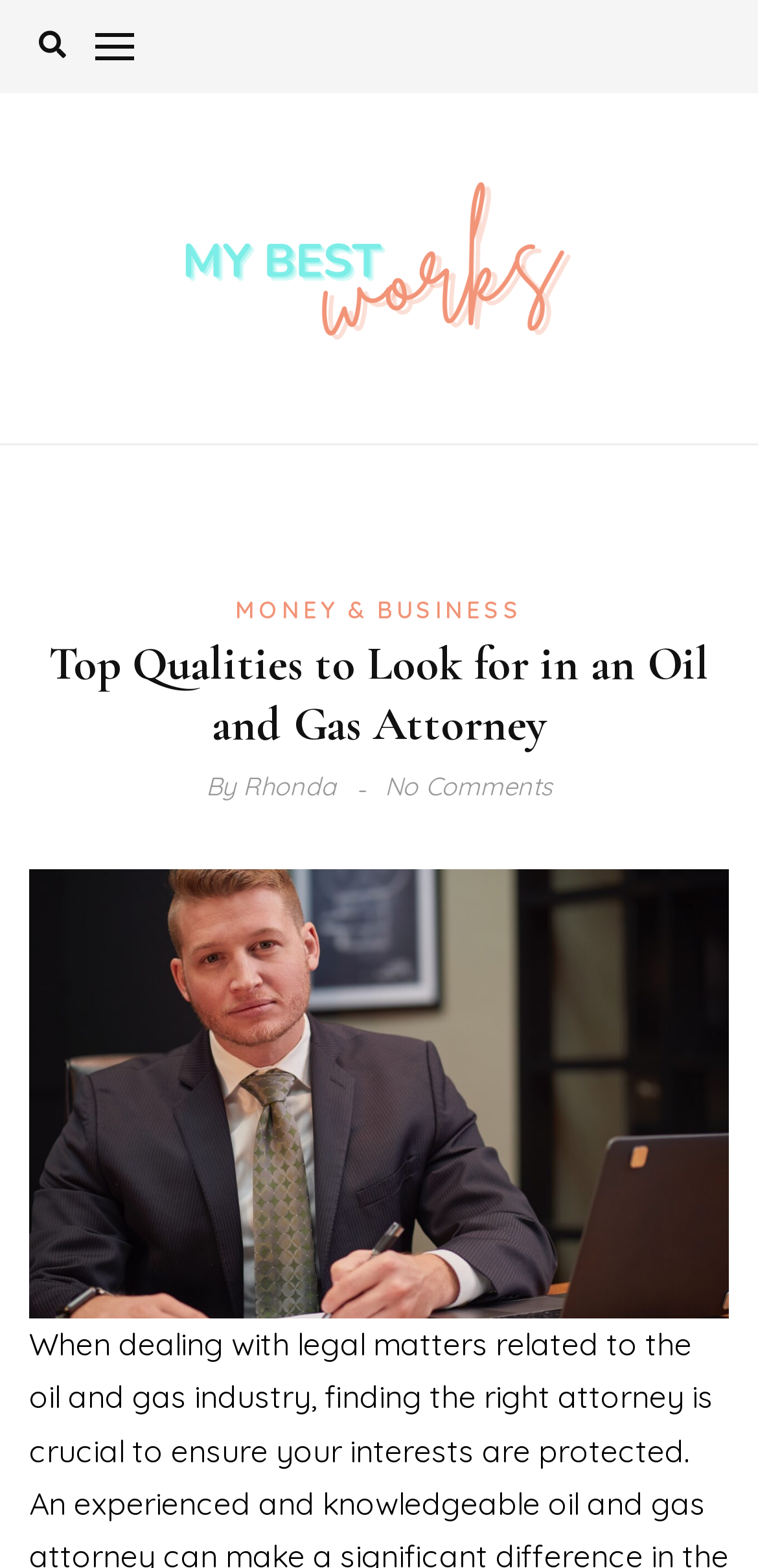Determine the main heading text of the webpage.

Top Qualities to Look for in an Oil and Gas Attorney